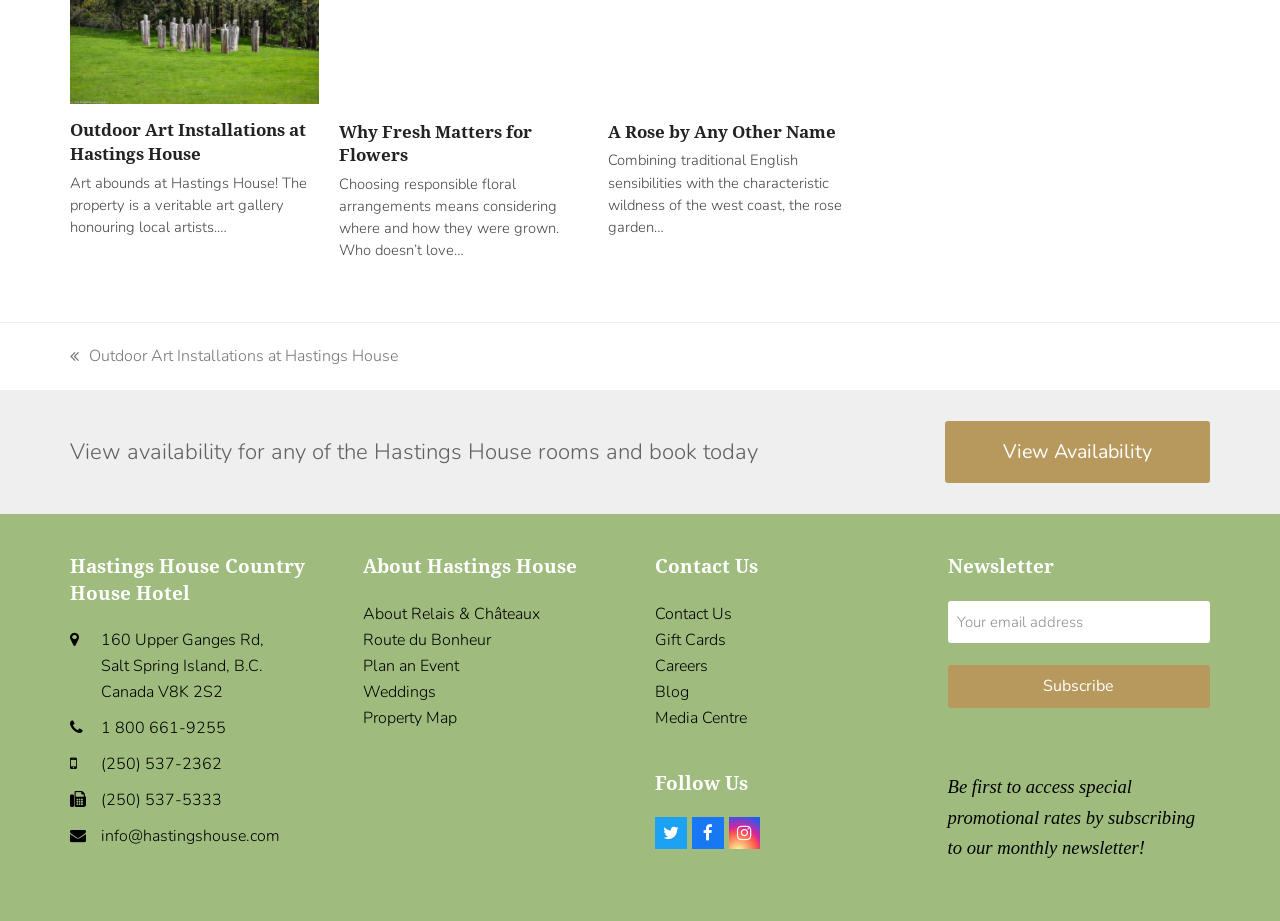Using the element description About Relais & Châteaux, predict the bounding box coordinates for the UI element. Provide the coordinates in (top-left x, top-left y, bottom-right x, bottom-right y) format with values ranging from 0 to 1.

[0.283, 0.654, 0.421, 0.678]